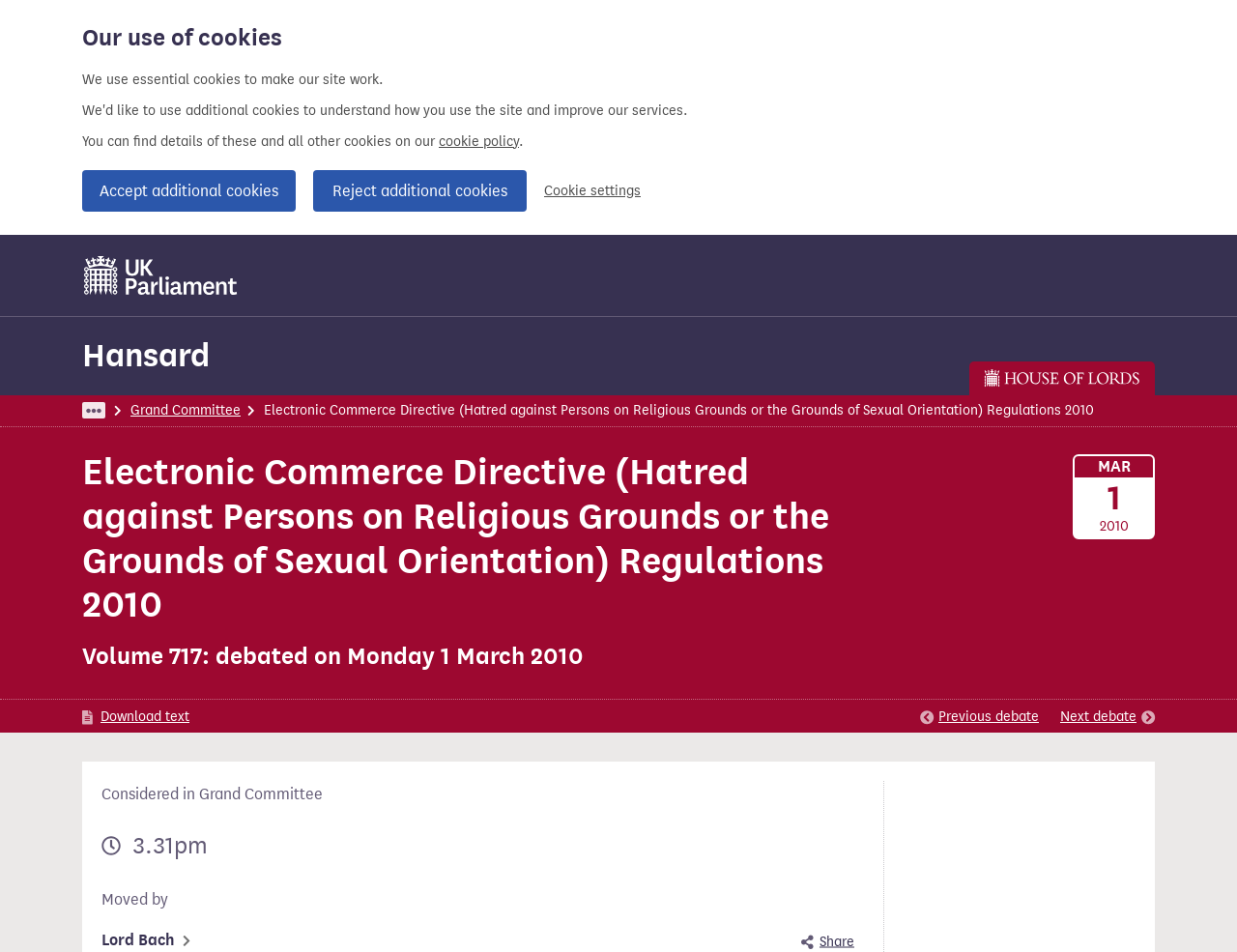Respond to the following question using a concise word or phrase: 
What is the date of the debate?

Monday 1 March 2010